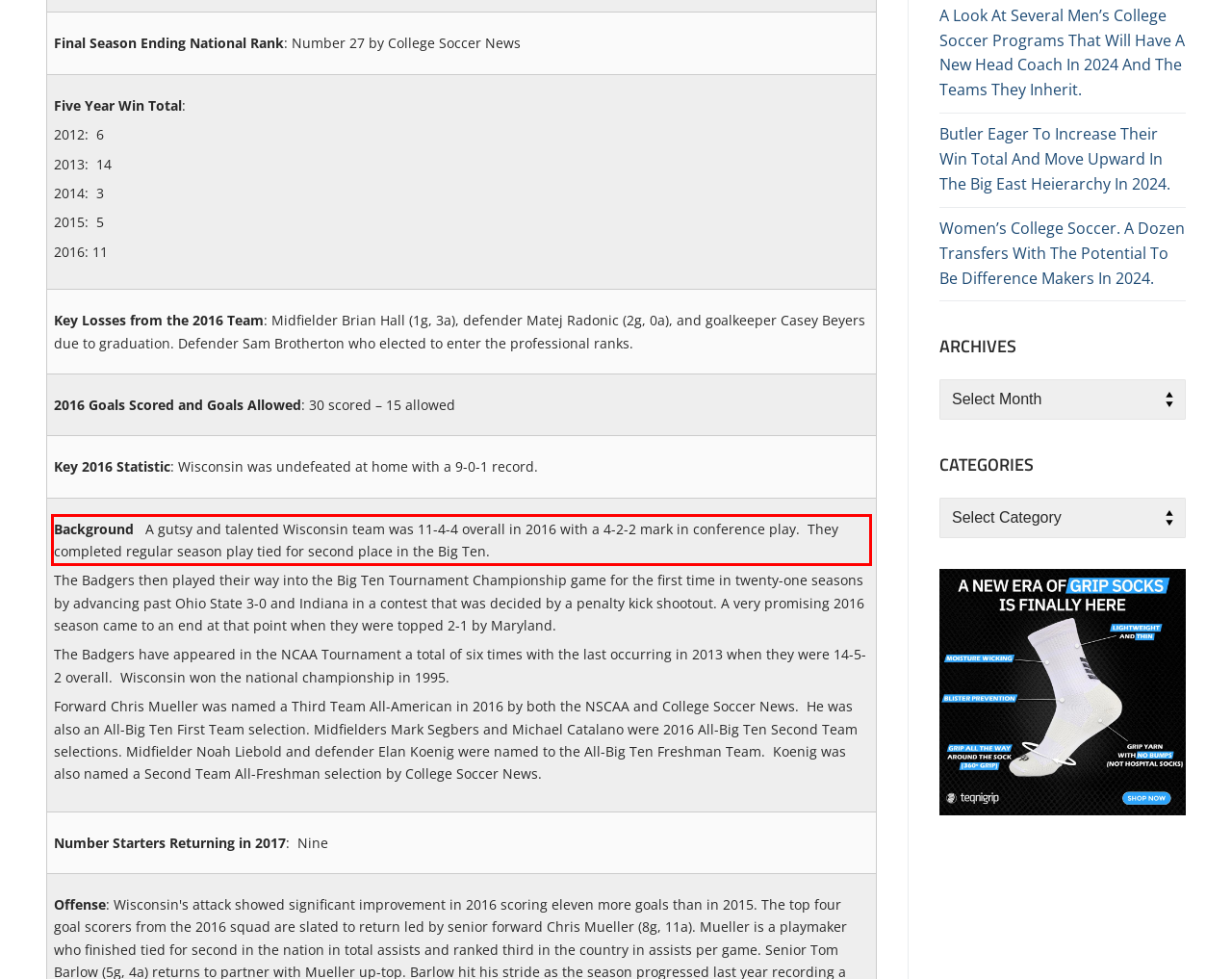The screenshot provided shows a webpage with a red bounding box. Apply OCR to the text within this red bounding box and provide the extracted content.

Background A gutsy and talented Wisconsin team was 11-4-4 overall in 2016 with a 4-2-2 mark in conference play. They completed regular season play tied for second place in the Big Ten.